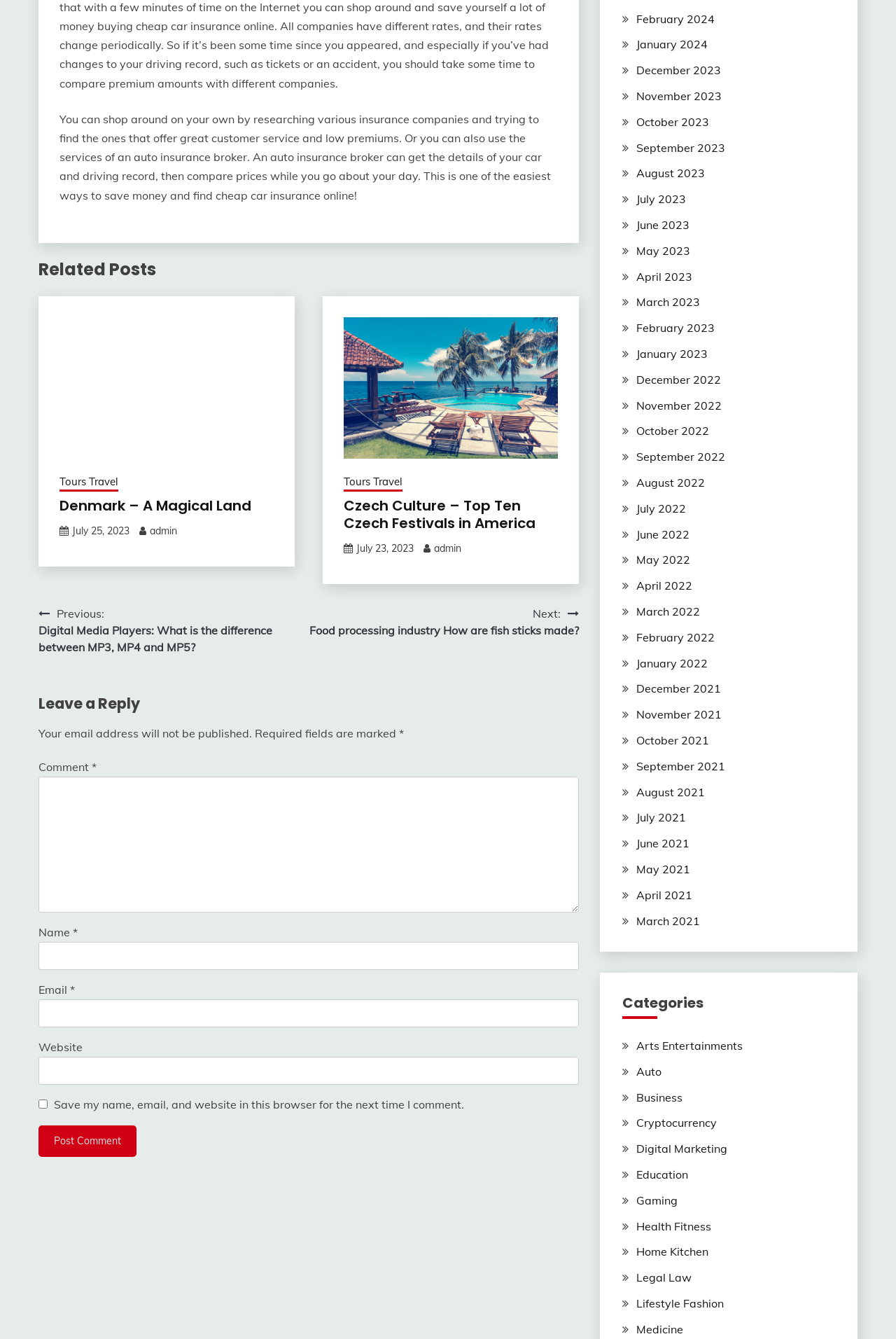Specify the bounding box coordinates (top-left x, top-left y, bottom-right x, bottom-right y) of the UI element in the screenshot that matches this description: Medicine

[0.71, 0.987, 0.762, 0.998]